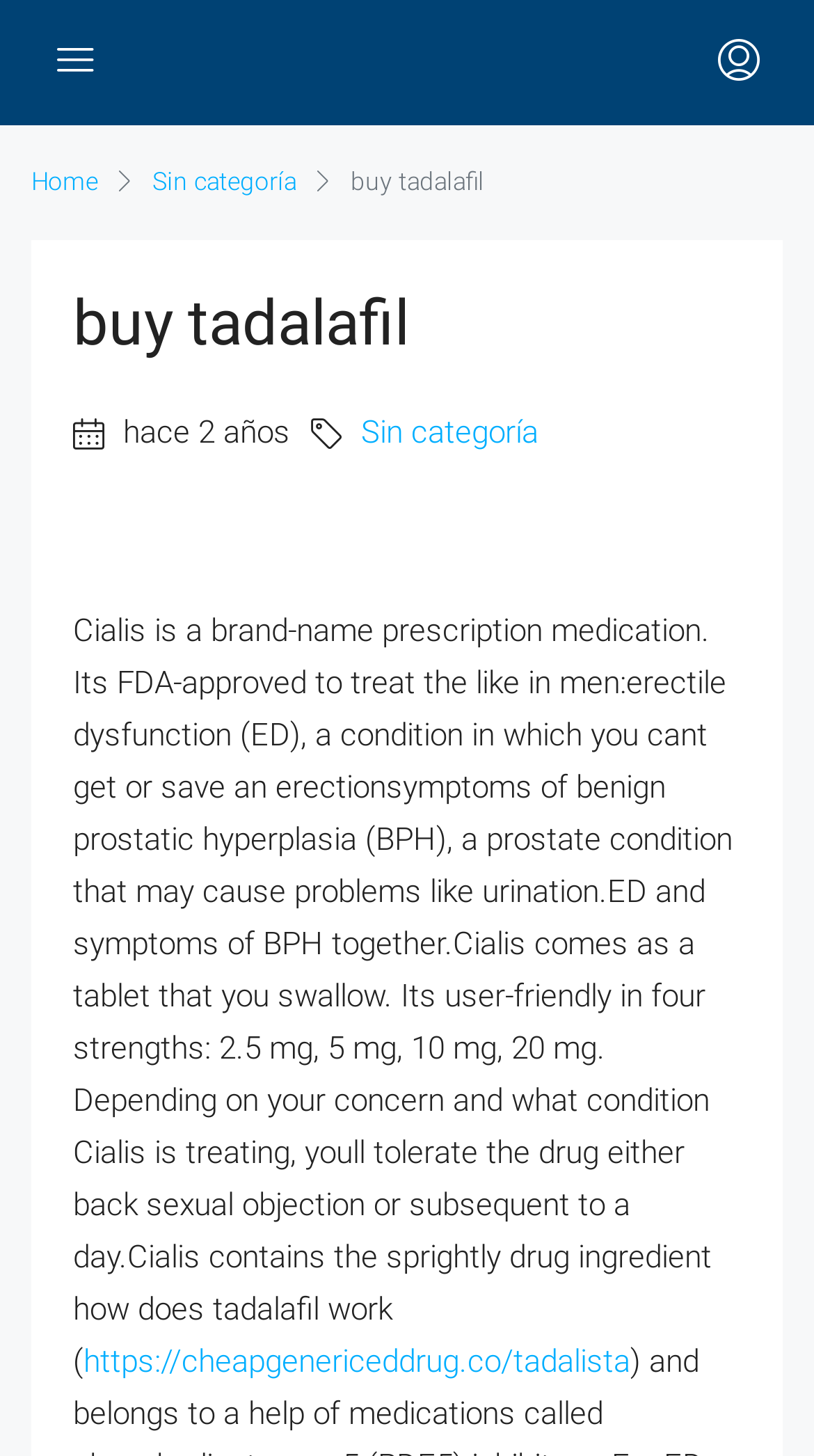Predict the bounding box coordinates for the UI element described as: "Sin categoría". The coordinates should be four float numbers between 0 and 1, presented as [left, top, right, bottom].

[0.444, 0.28, 0.662, 0.315]